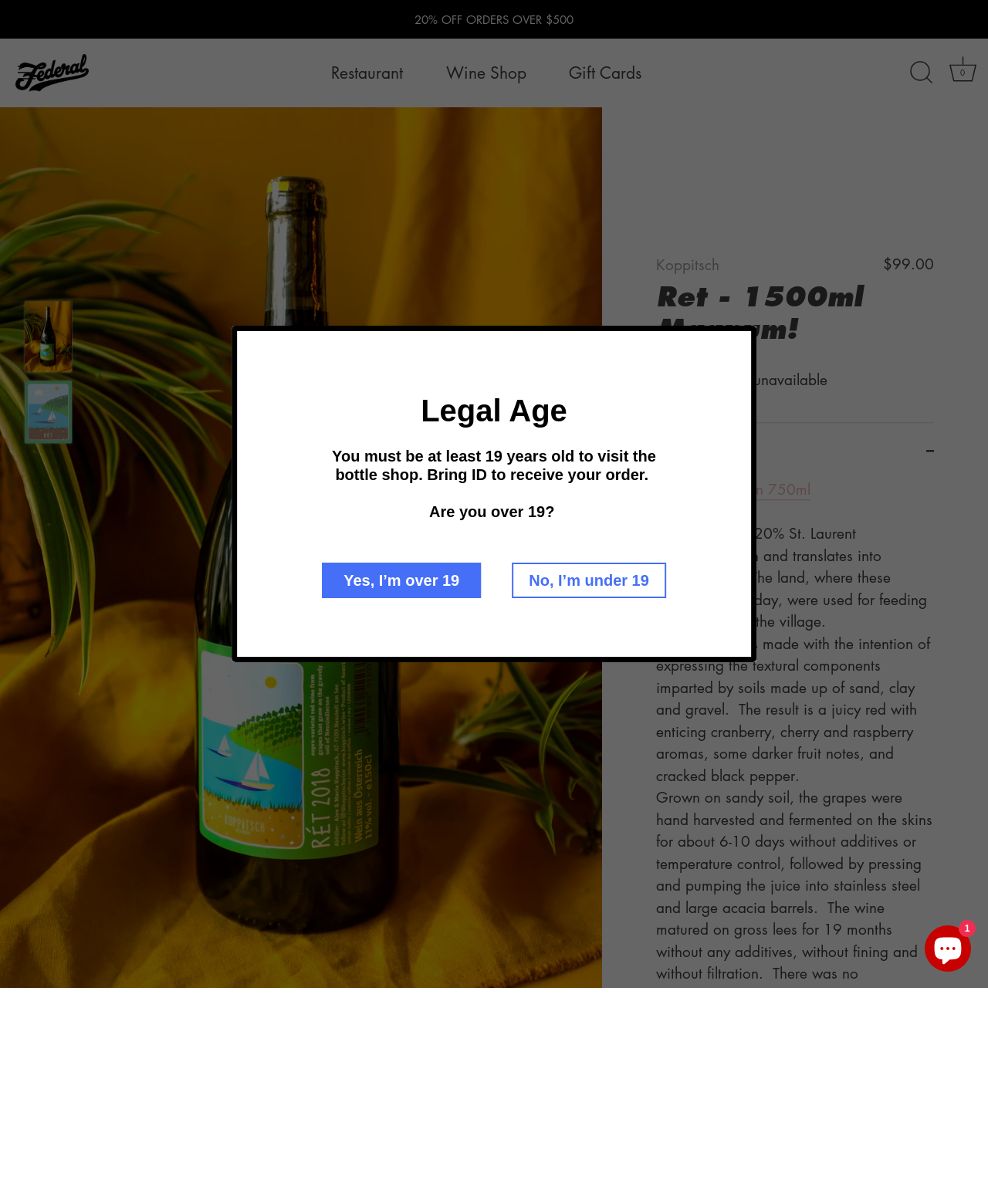Please answer the following question using a single word or phrase: 
How many options are available in the image slider?

2